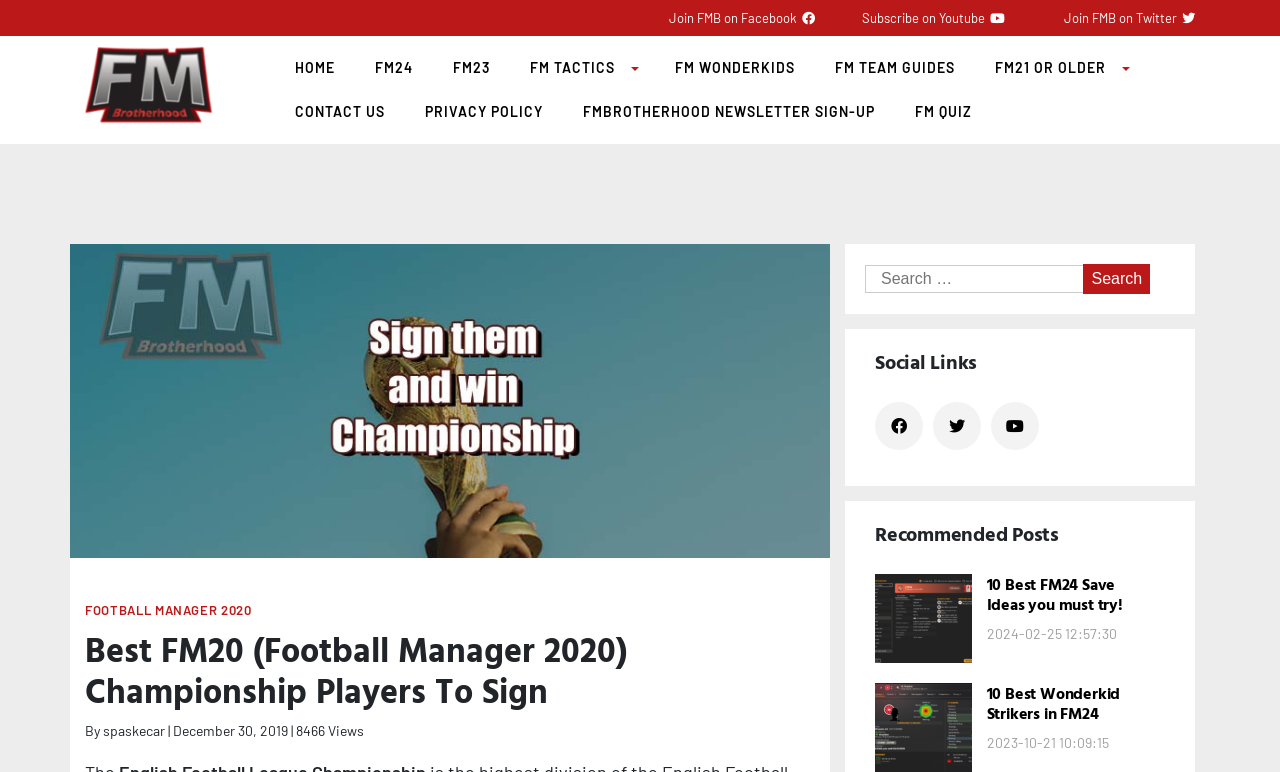What is the name of the Facebook page to join?
Provide a one-word or short-phrase answer based on the image.

FMB on Facebook